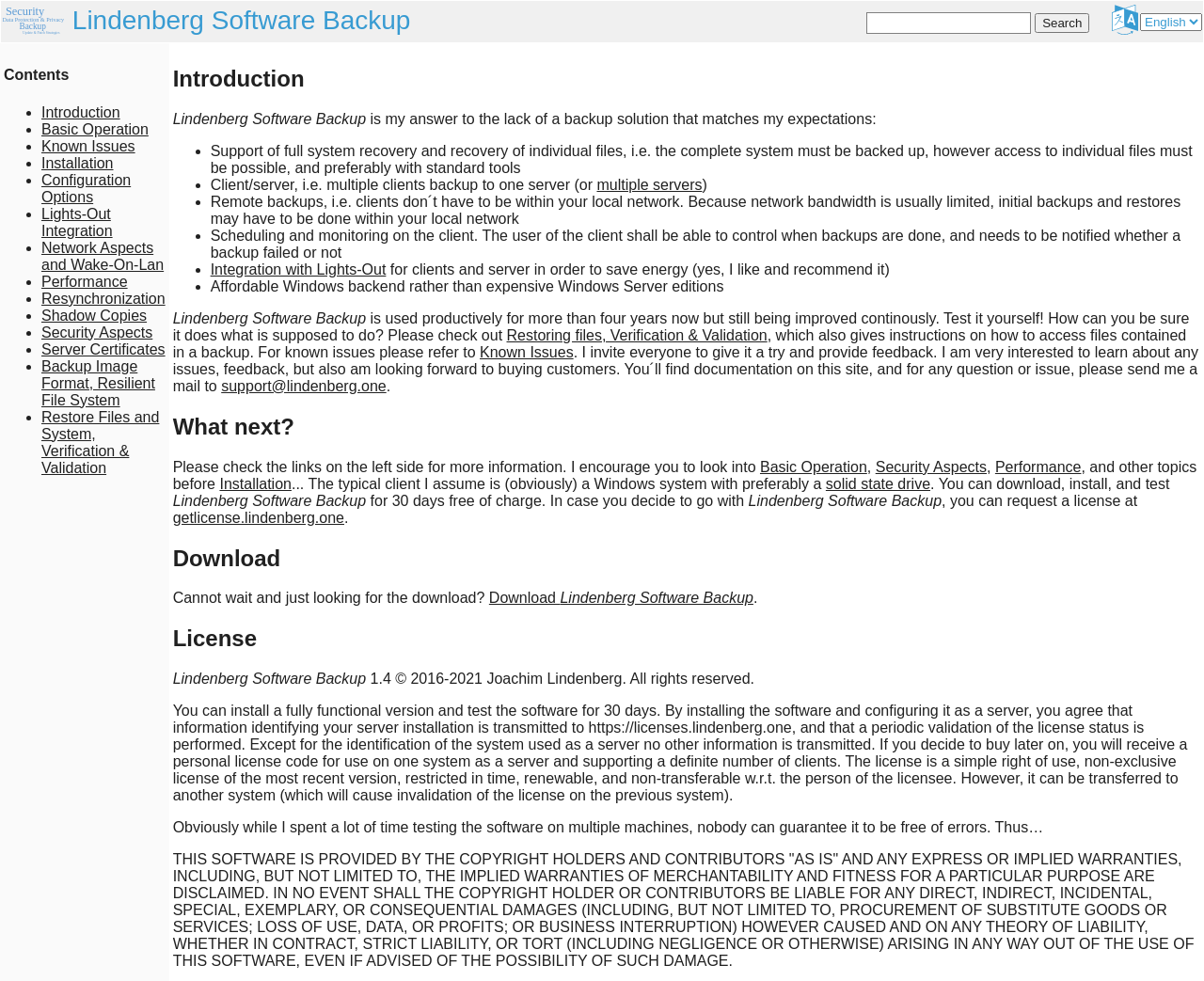What is the first item in the contents list?
Answer the question with a single word or phrase derived from the image.

Introduction